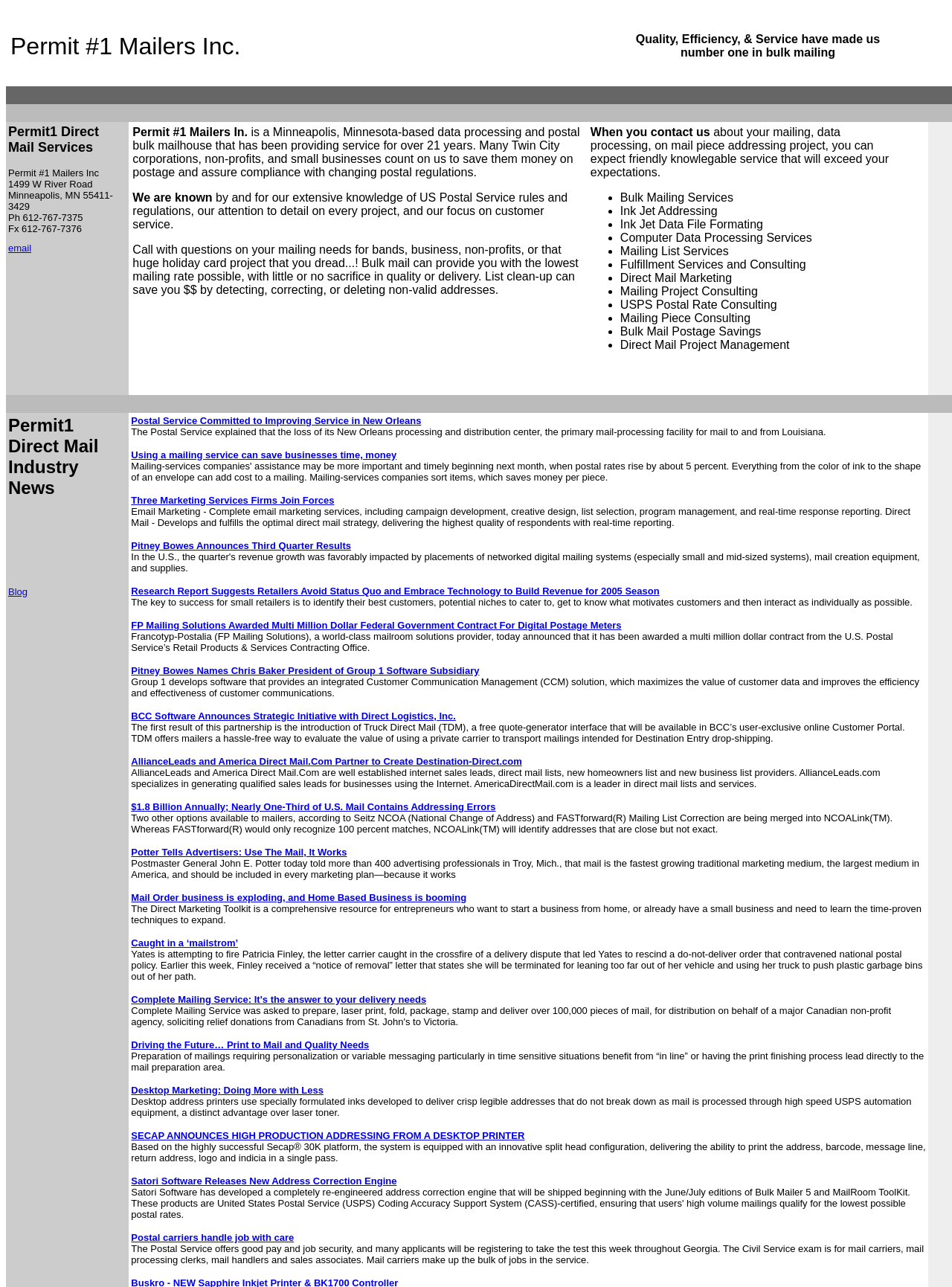Determine the bounding box coordinates for the area you should click to complete the following instruction: "Check the Competition Rules Updates".

None